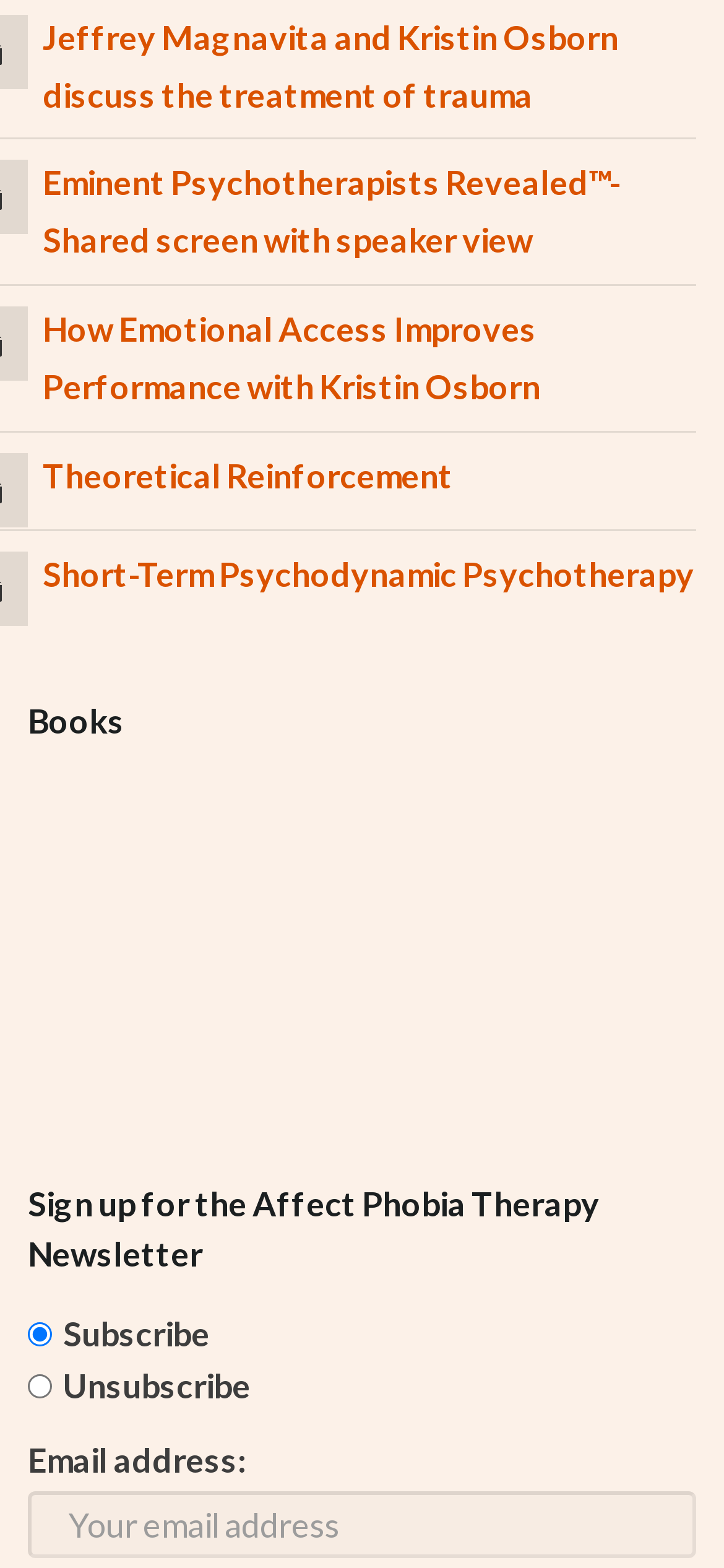Find the bounding box coordinates of the element you need to click on to perform this action: 'View the book Treating Affect Phobia'. The coordinates should be represented by four float values between 0 and 1, in the format [left, top, right, bottom].

[0.038, 0.584, 0.408, 0.61]